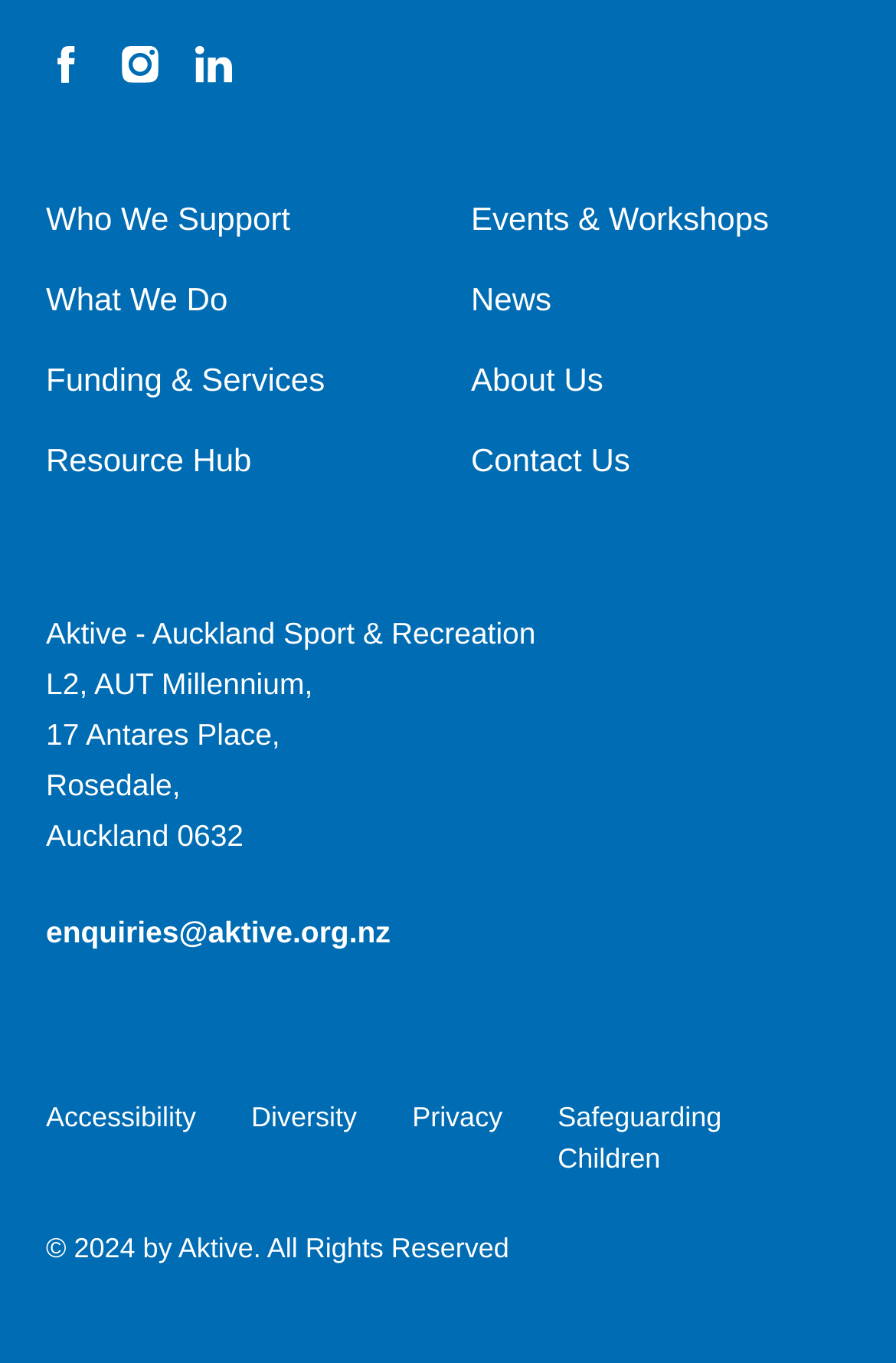Identify the bounding box coordinates of the specific part of the webpage to click to complete this instruction: "Visit About page".

None